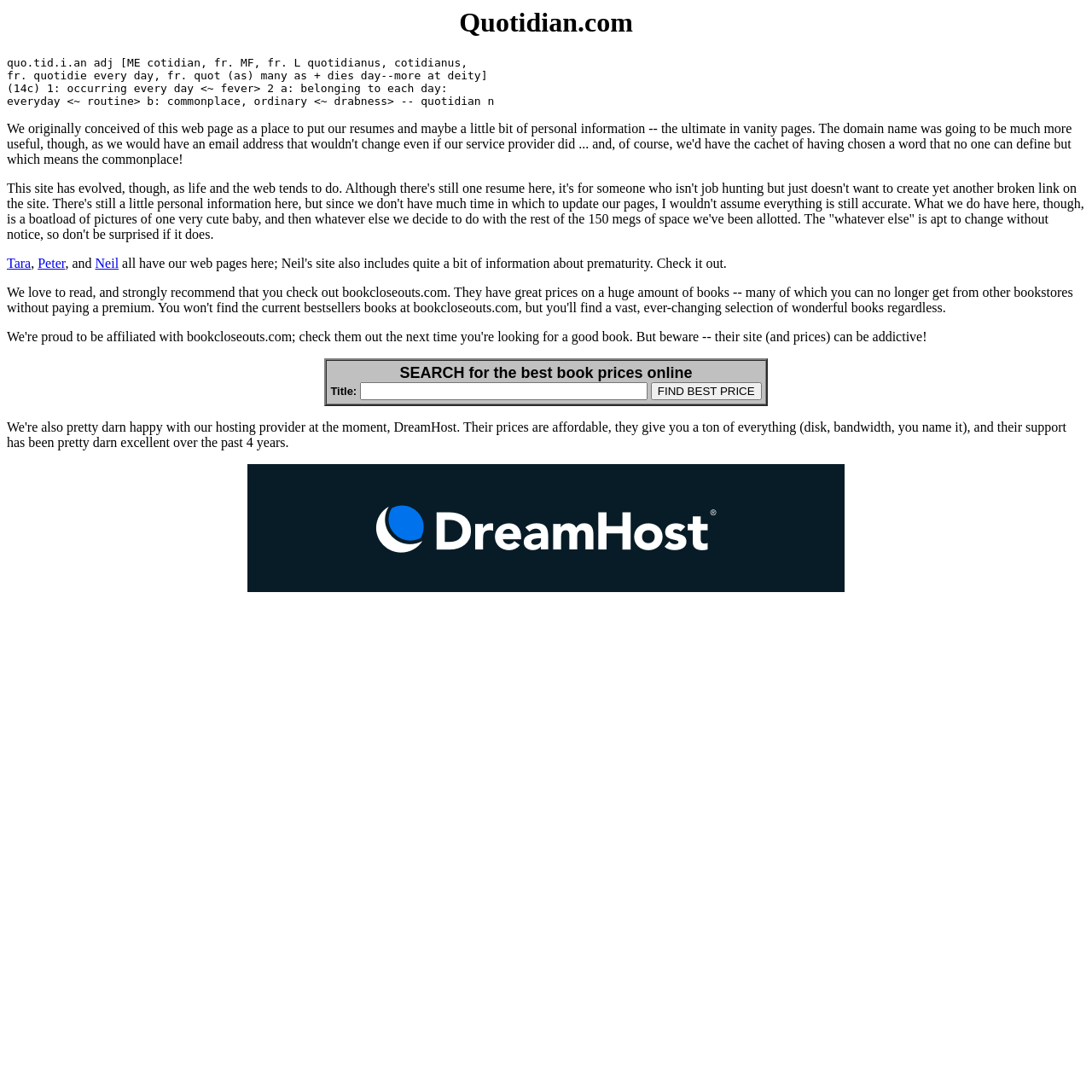Please find the bounding box coordinates (top-left x, top-left y, bottom-right x, bottom-right y) in the screenshot for the UI element described as follows: Tara

[0.006, 0.235, 0.028, 0.248]